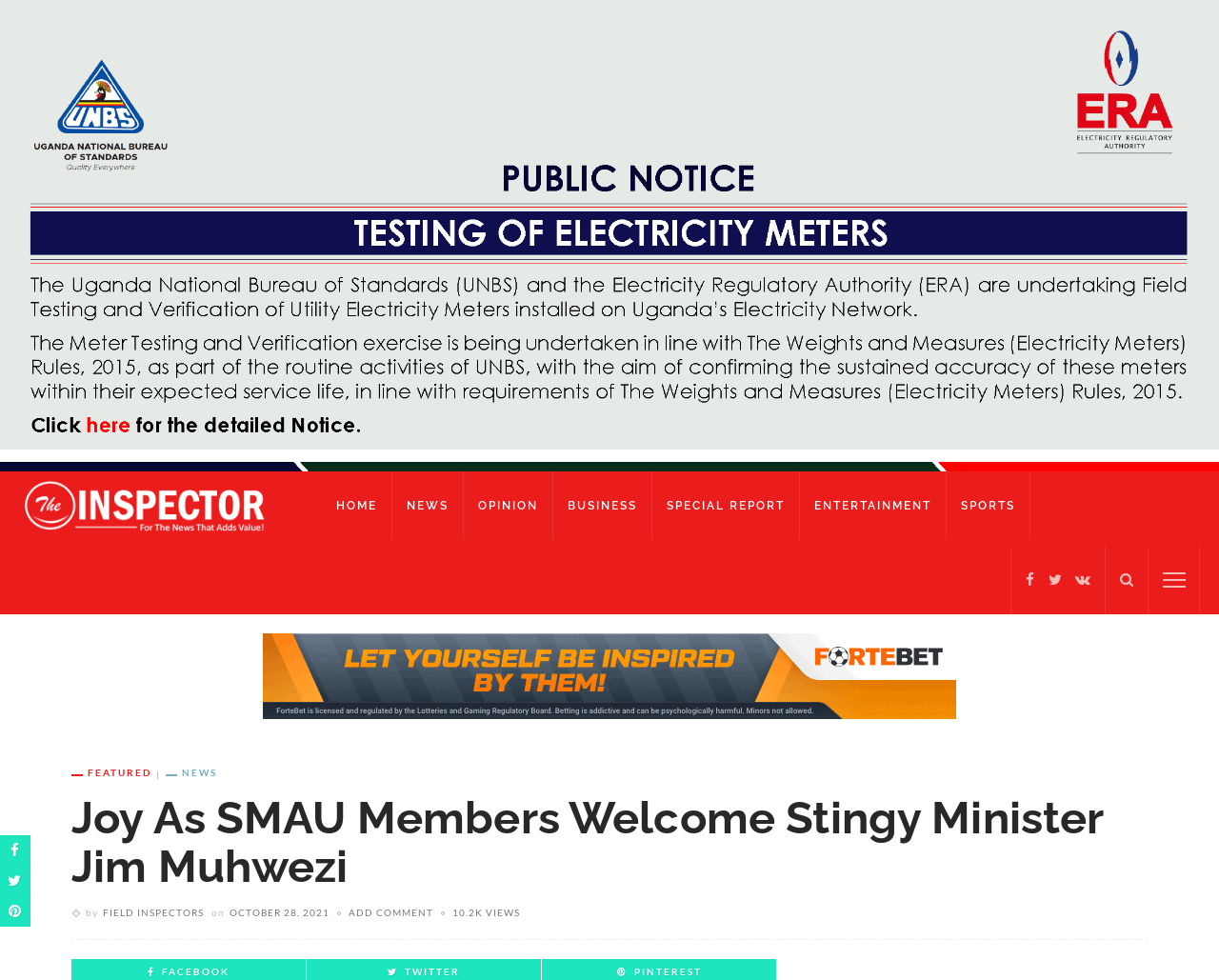Specify the bounding box coordinates of the area to click in order to execute this command: 'View the image of The Inspector'. The coordinates should consist of four float numbers ranging from 0 to 1, and should be formatted as [left, top, right, bottom].

[0.216, 0.647, 0.784, 0.734]